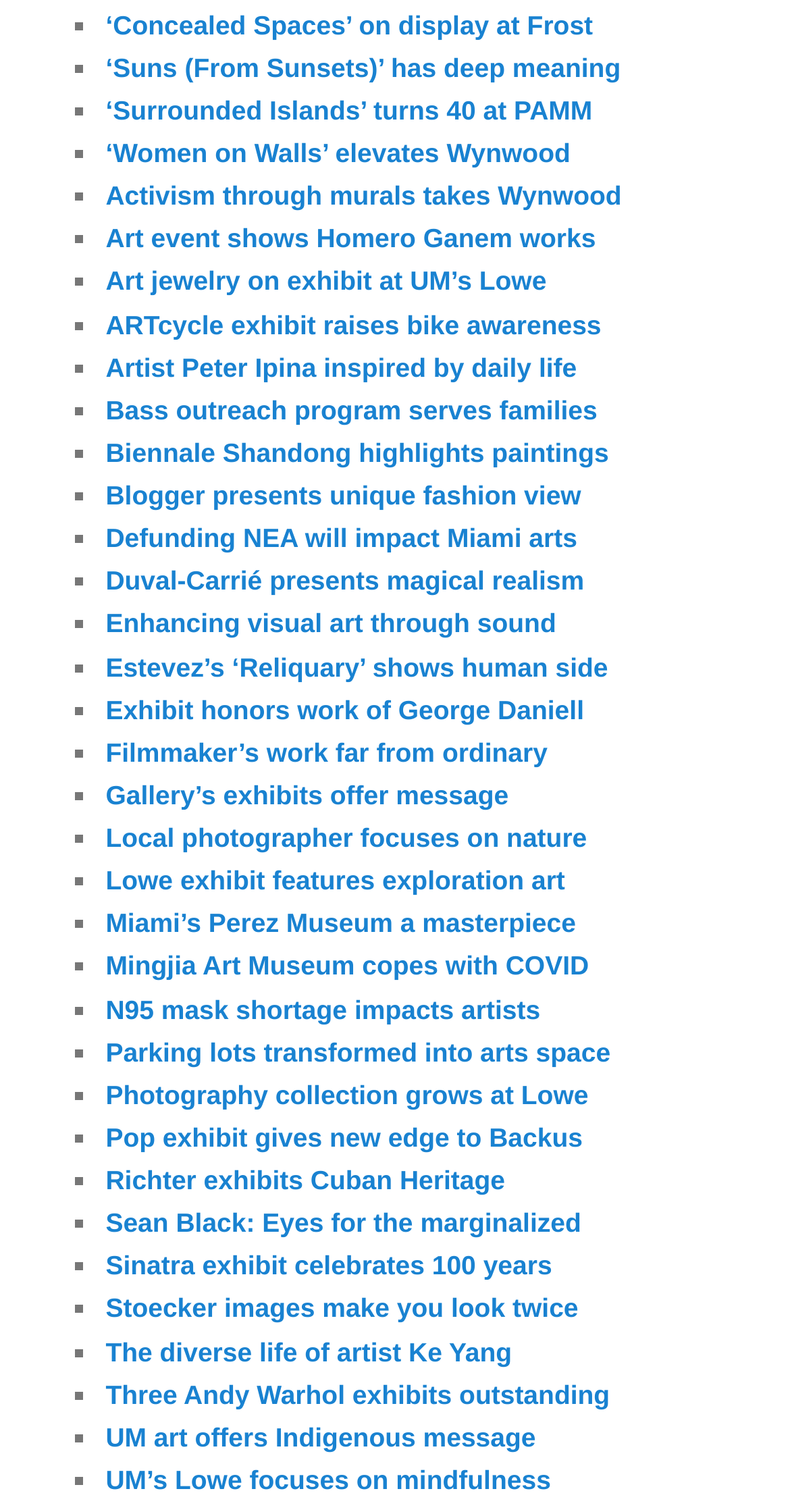Pinpoint the bounding box coordinates of the area that must be clicked to complete this instruction: "Explore 'Surrounded Islands' turns 40 at PAMM".

[0.134, 0.063, 0.75, 0.083]